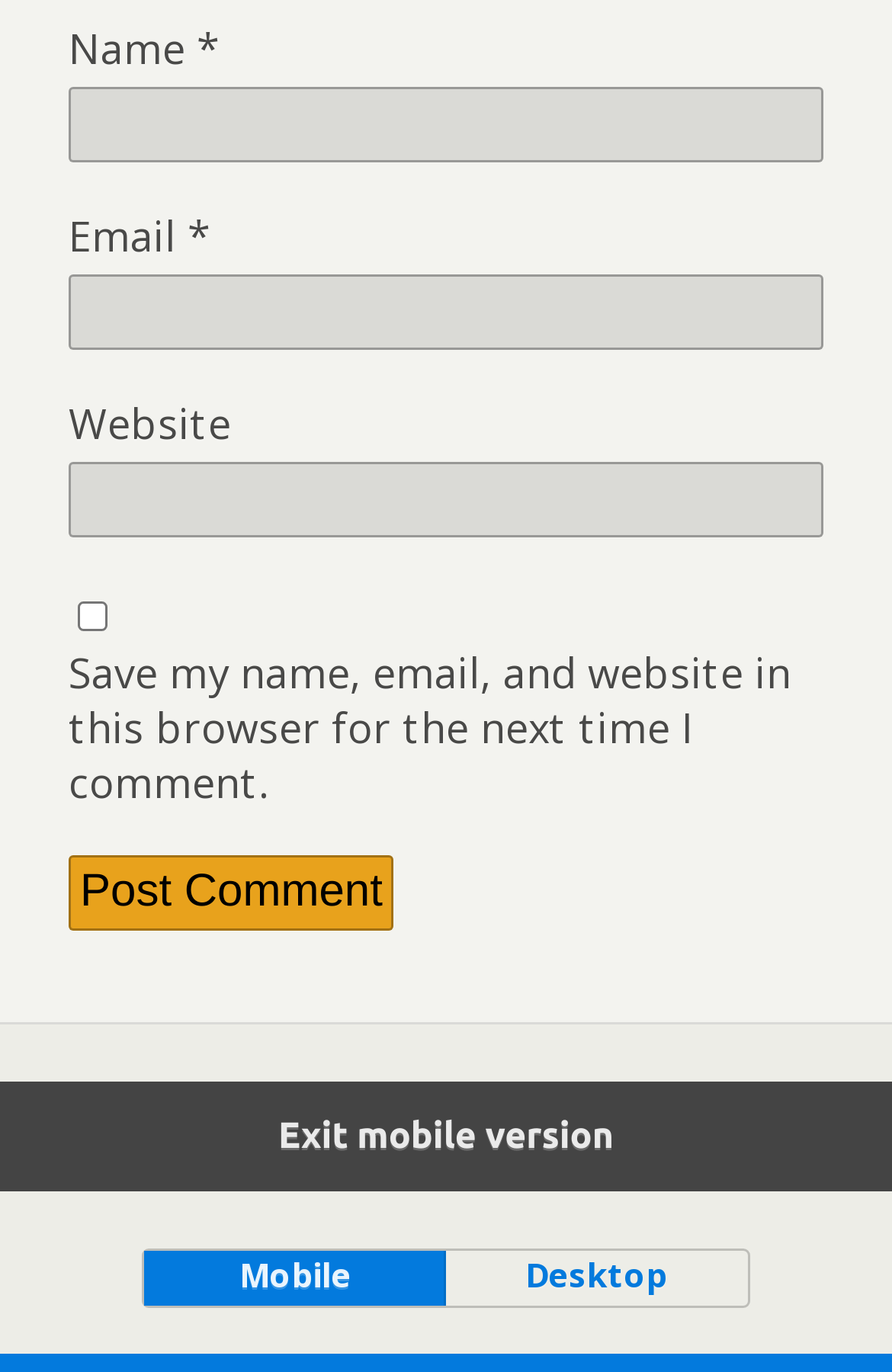Using the information shown in the image, answer the question with as much detail as possible: Is the 'Save my name...' checkbox checked?

The checkbox element with the text 'Save my name, email, and website in this browser for the next time I comment.' has a 'checked' attribute set to 'false', indicating that it is not checked by default.